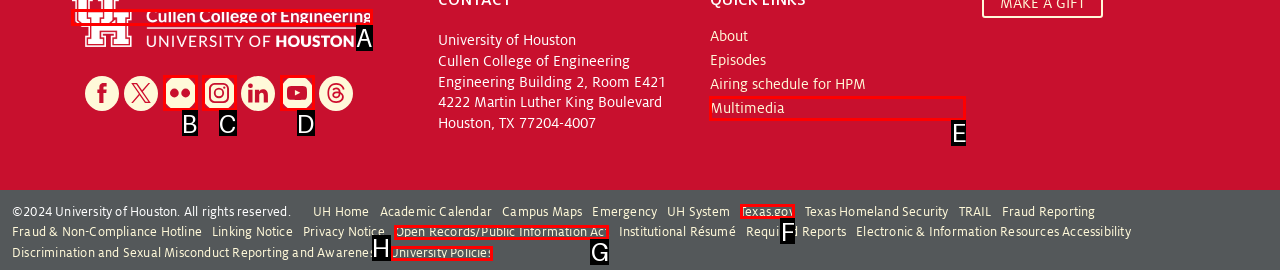Select the letter of the UI element that matches this task: Visit University of Houston Cullen College of Engineering
Provide the answer as the letter of the correct choice.

A